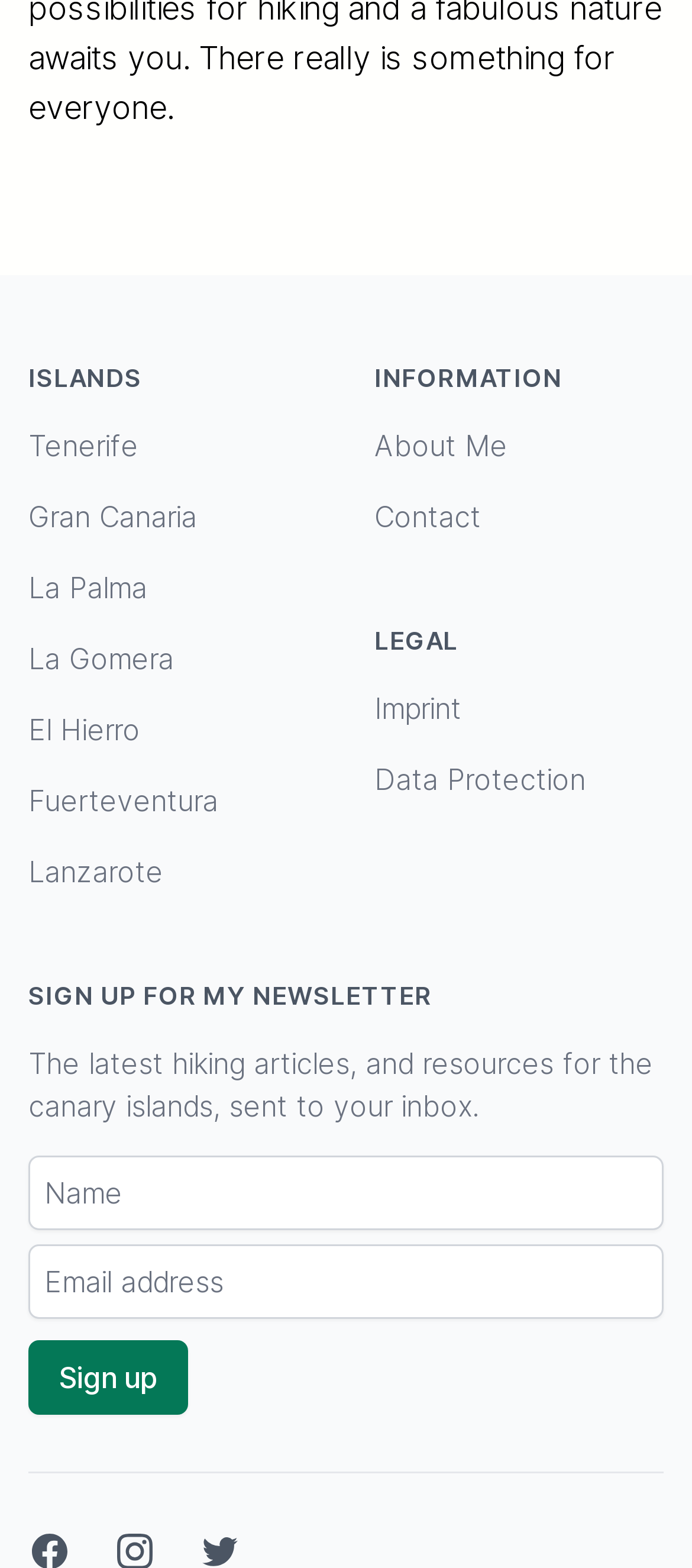What is the purpose of the 'SIGN UP FOR MY NEWSLETTER' section?
Answer the question using a single word or phrase, according to the image.

To receive hiking articles and resources